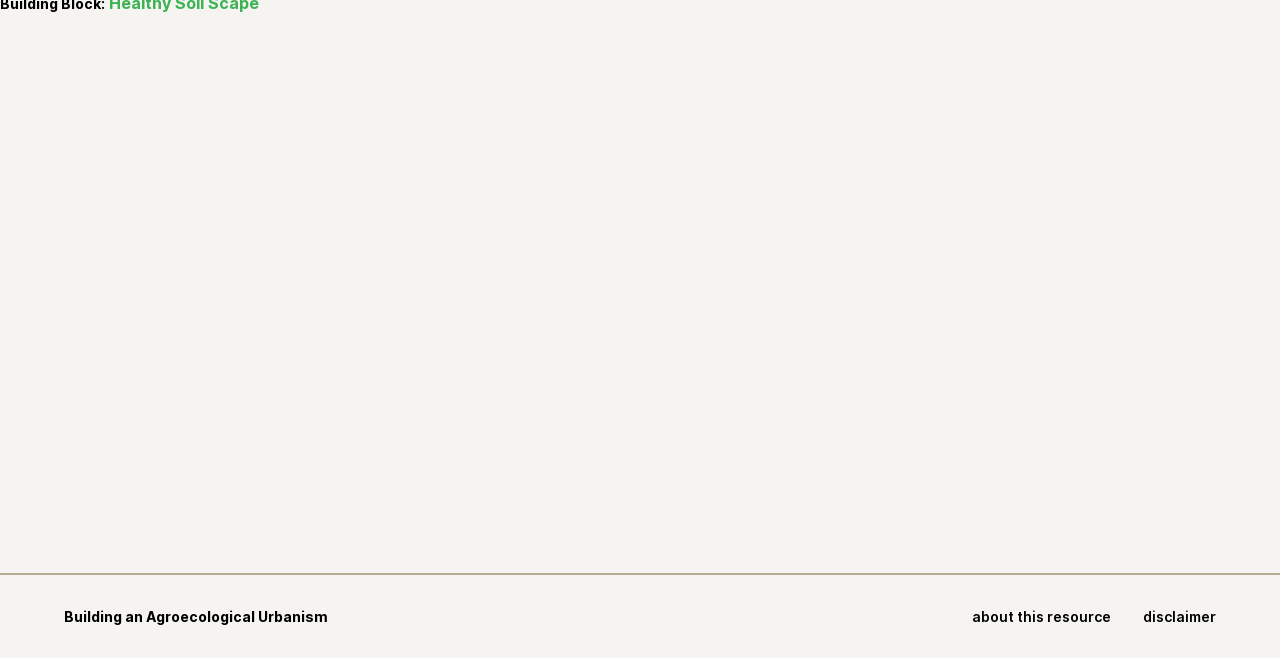Extract the bounding box coordinates for the UI element described by the text: "Building an Agroecological Urbanism". The coordinates should be in the form of [left, top, right, bottom] with values between 0 and 1.

[0.05, 0.922, 0.256, 0.951]